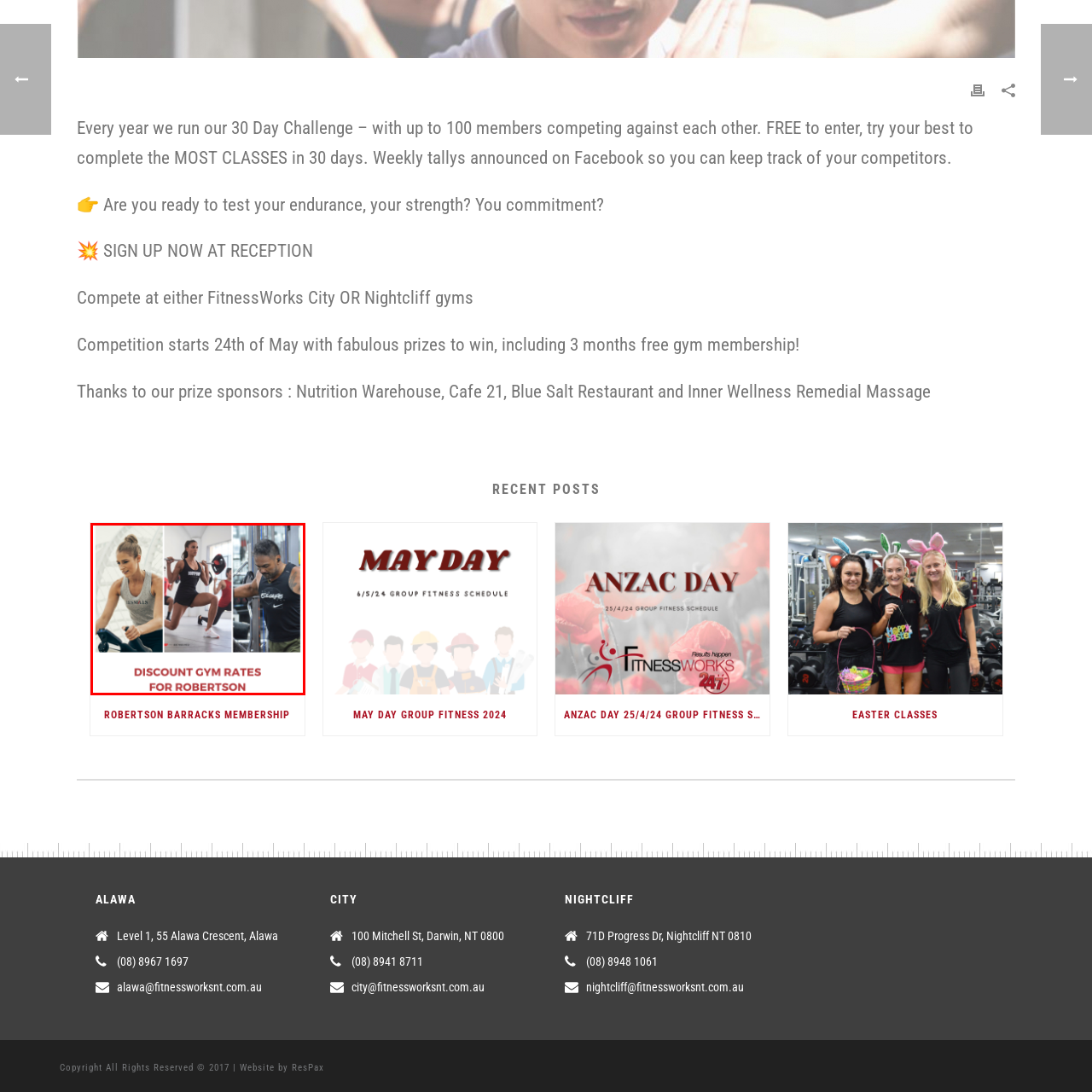What is the male athlete lifting? Look at the image outlined by the red bounding box and provide a succinct answer in one word or a brief phrase.

Weights